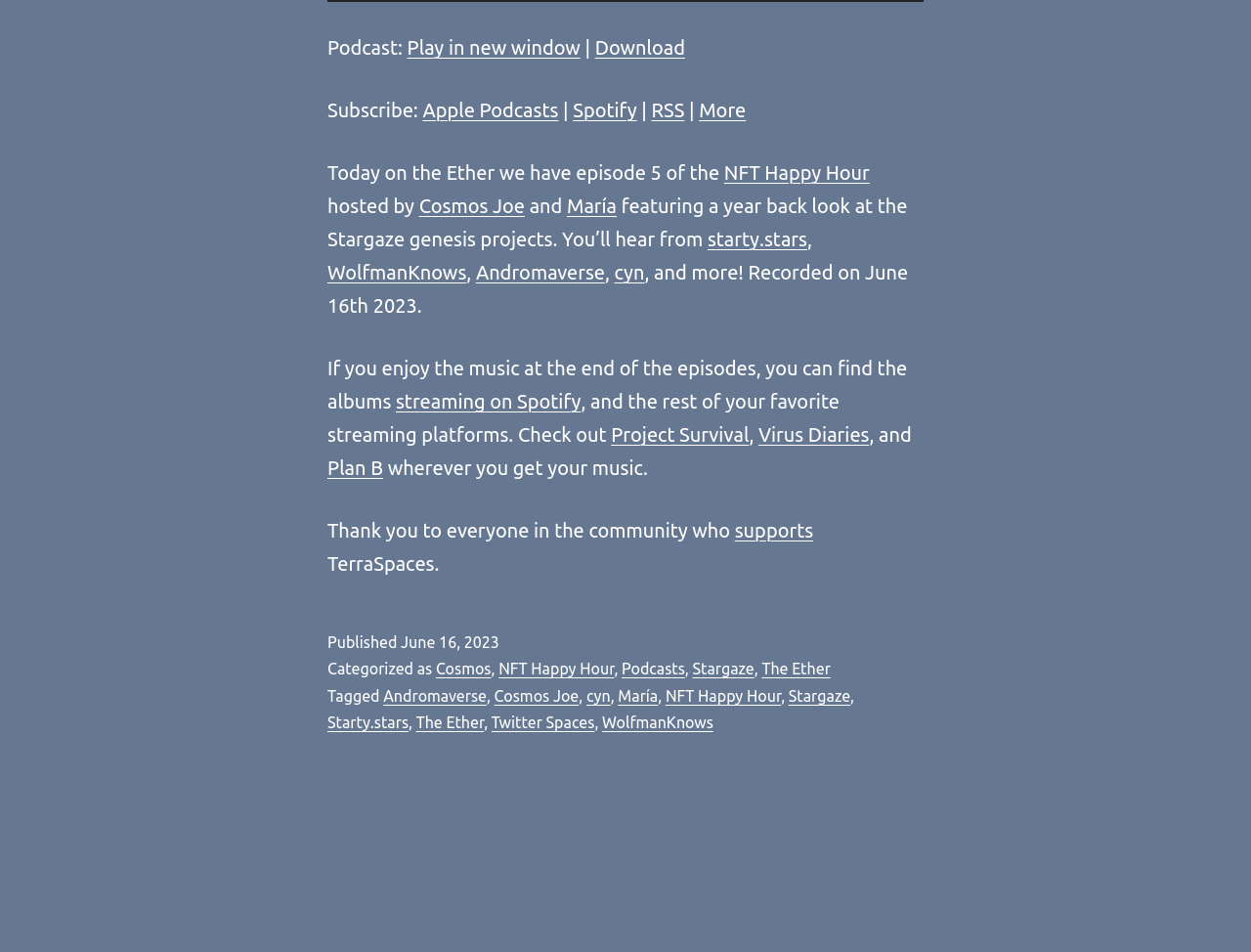Please locate the bounding box coordinates for the element that should be clicked to achieve the following instruction: "Subscribe to Apple Podcasts". Ensure the coordinates are given as four float numbers between 0 and 1, i.e., [left, top, right, bottom].

[0.338, 0.104, 0.446, 0.127]